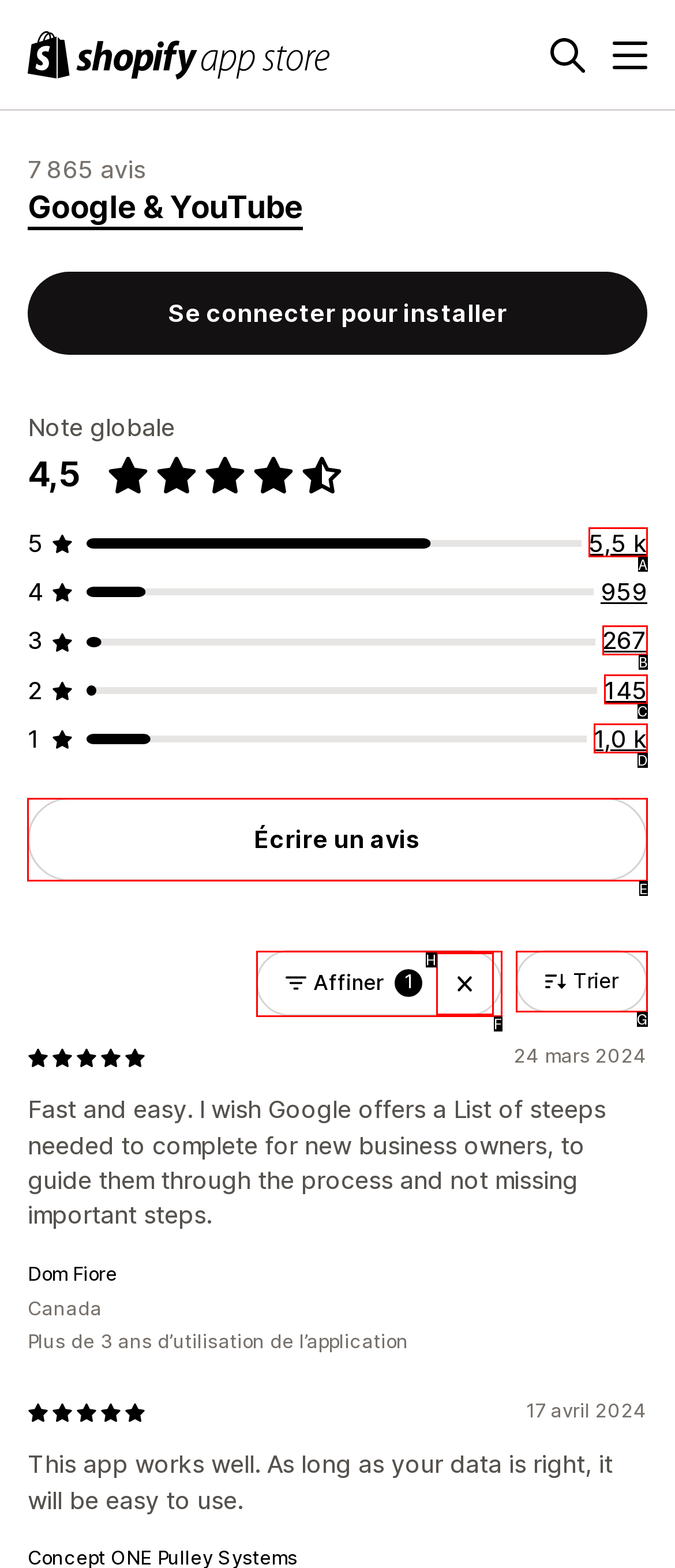Identify the correct choice to execute this task: Write a review
Respond with the letter corresponding to the right option from the available choices.

E